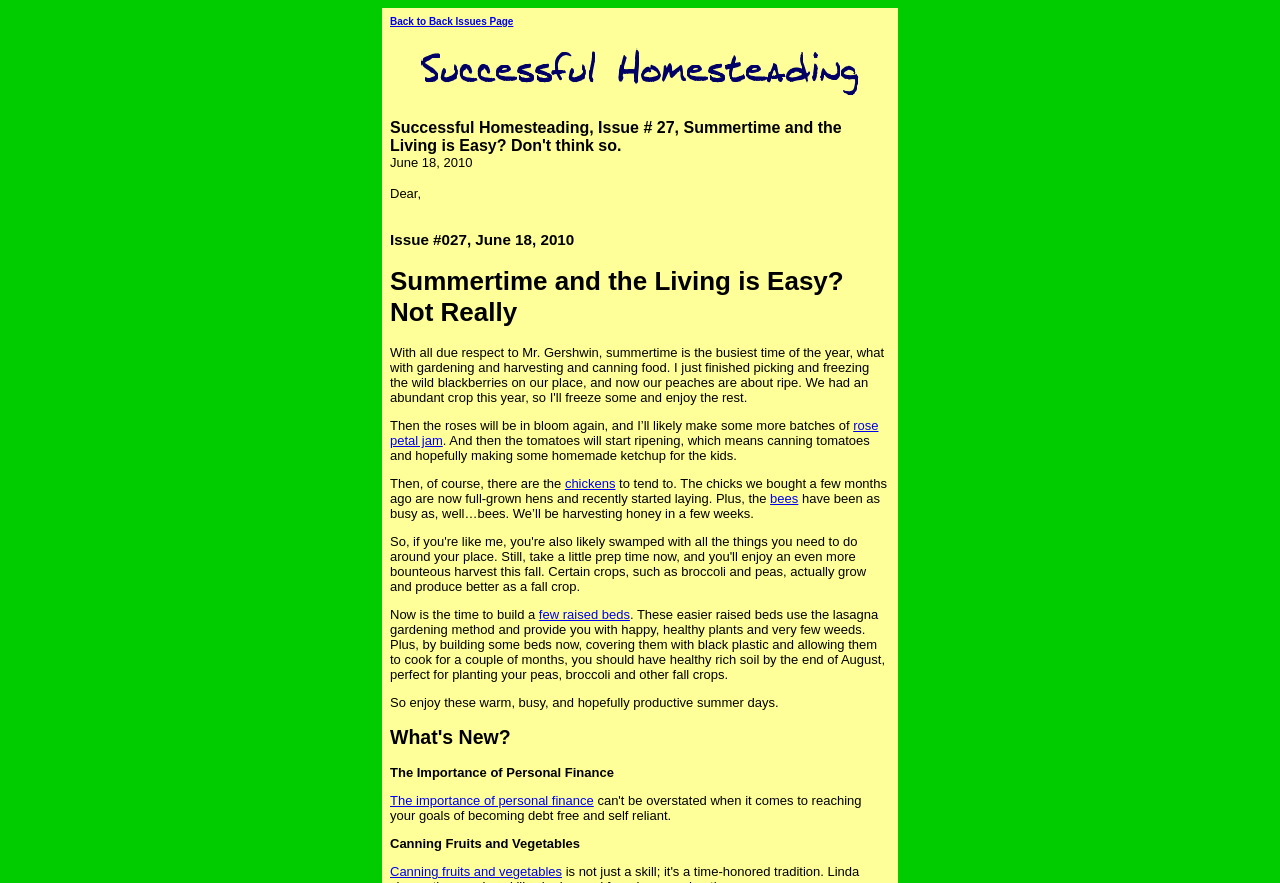What is the principal heading displayed on the webpage?

Summertime and the Living is Easy? Not Really